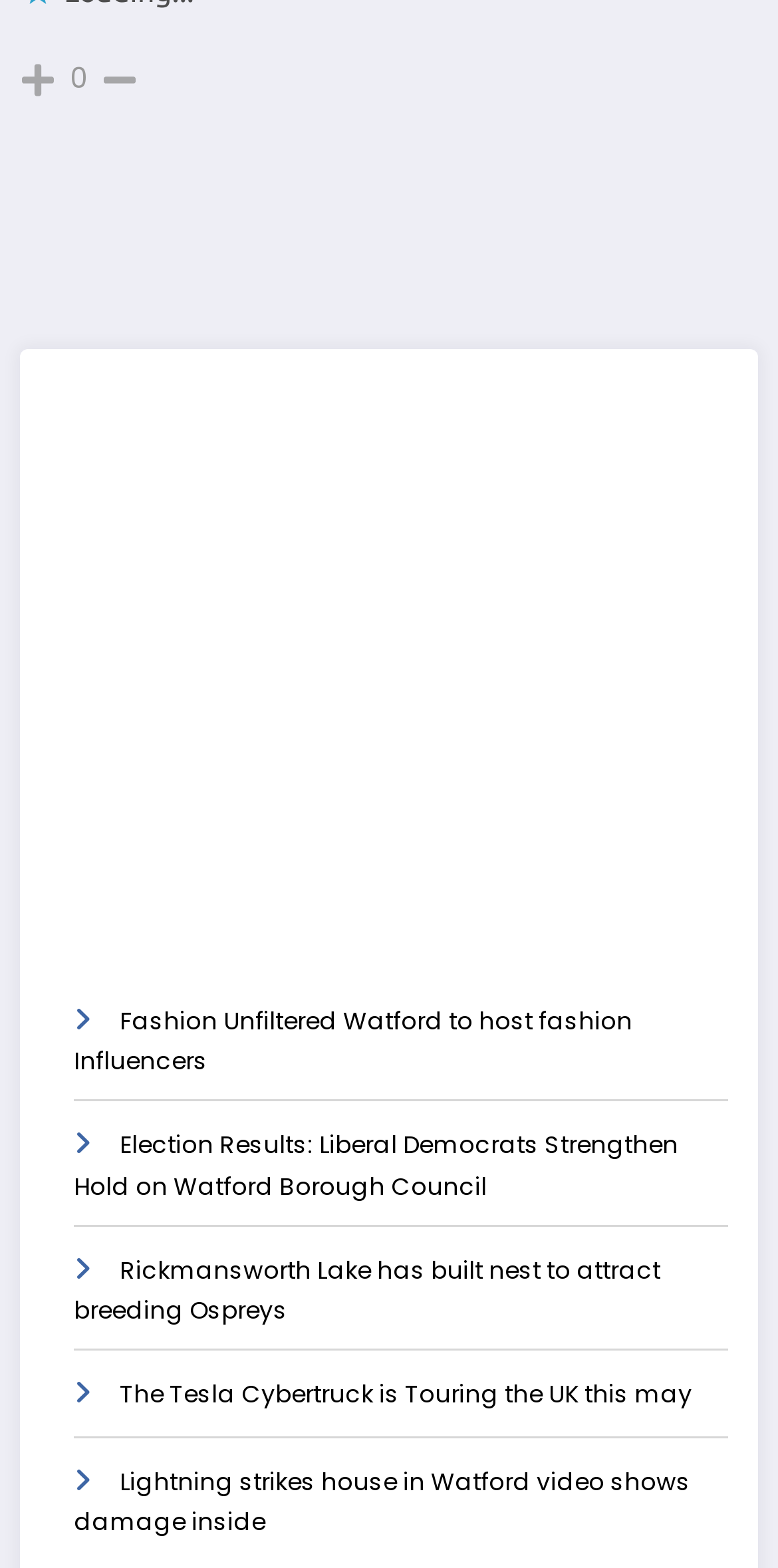Indicate the bounding box coordinates of the element that needs to be clicked to satisfy the following instruction: "Watch the video of Lightning striking a house in Watford". The coordinates should be four float numbers between 0 and 1, i.e., [left, top, right, bottom].

[0.095, 0.934, 0.887, 0.981]